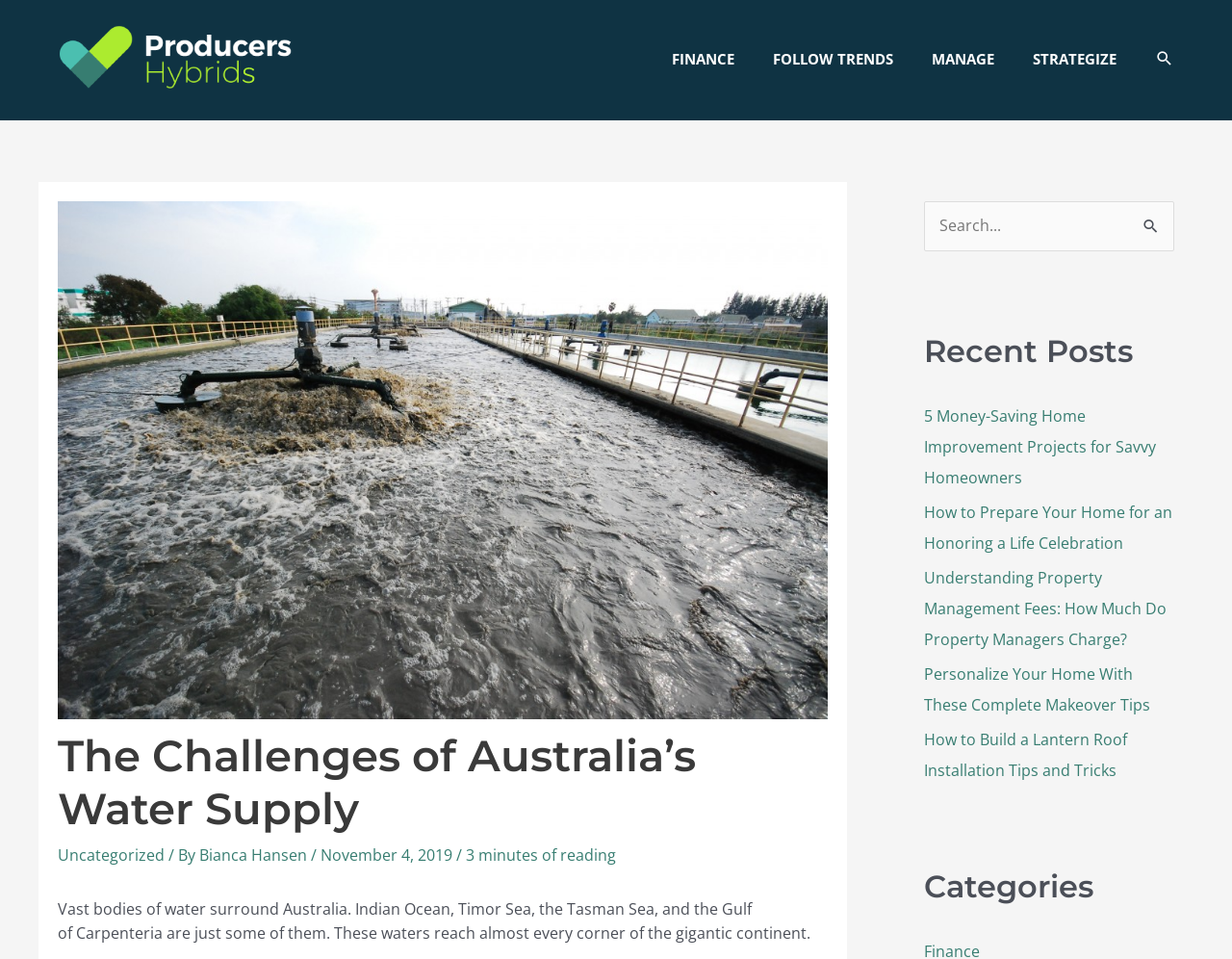Highlight the bounding box coordinates of the region I should click on to meet the following instruction: "Click the Producers Hybrid logo".

[0.031, 0.016, 0.25, 0.109]